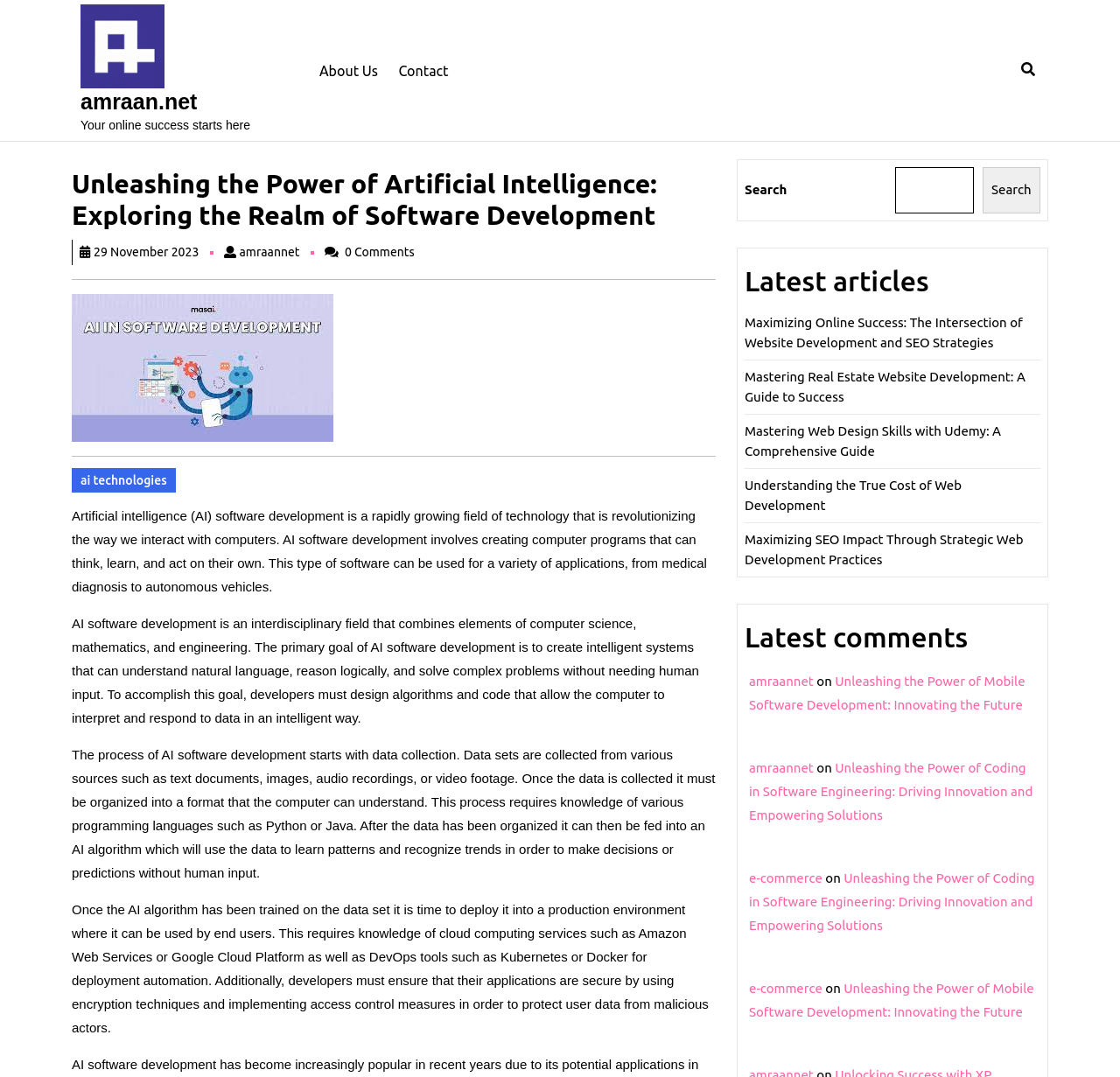Predict the bounding box of the UI element based on the description: "ai technologies". The coordinates should be four float numbers between 0 and 1, formatted as [left, top, right, bottom].

[0.064, 0.435, 0.157, 0.458]